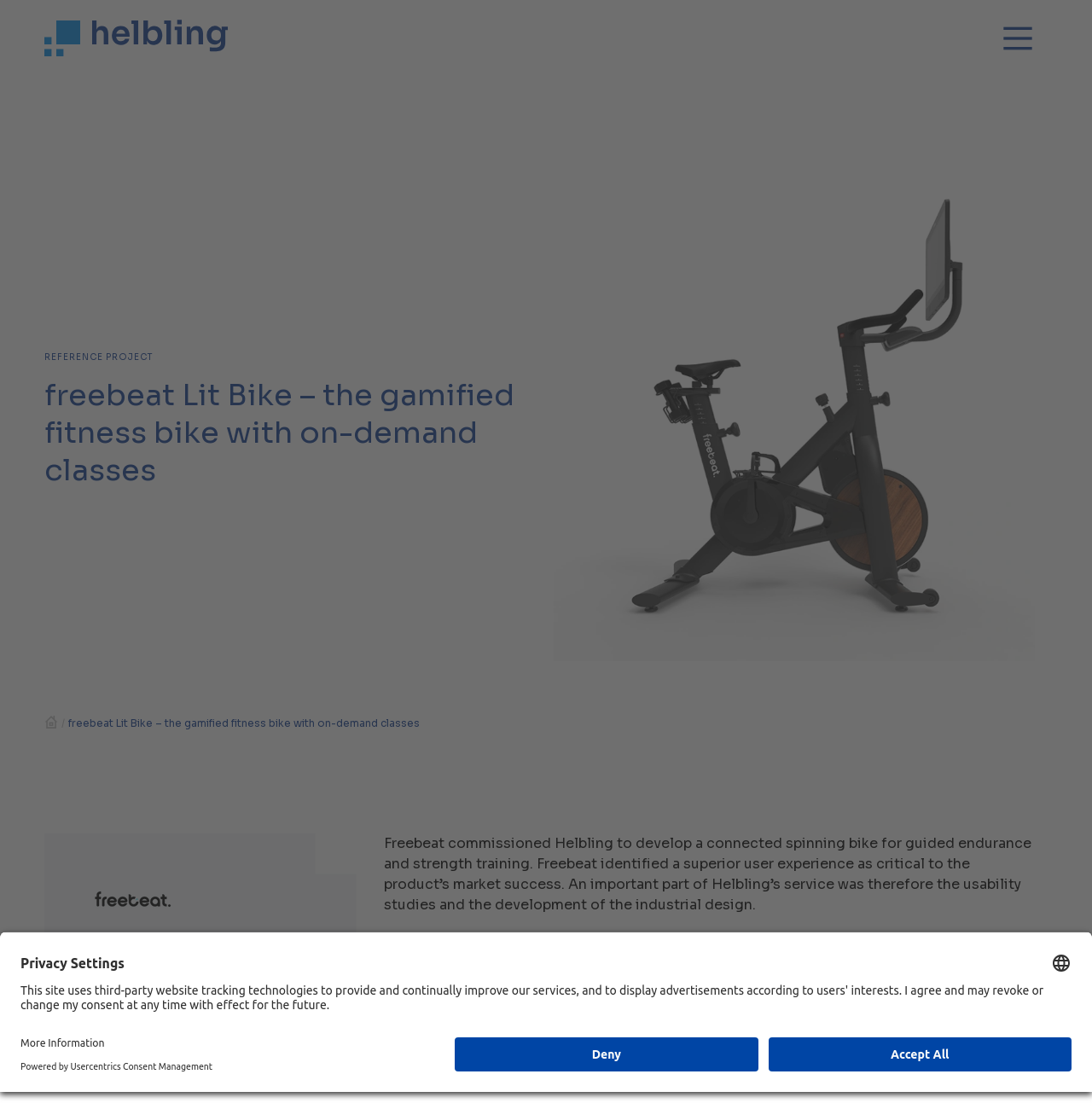What is the type of product designed by Helbling?
Can you offer a detailed and complete answer to this question?

I inferred this answer by understanding the context of the webpage, which mentions 'premium design of a piece of sports equipment' and 'connected spinning bike for guided endurance and strength training', indicating that the product designed by Helbling is a type of sports equipment.